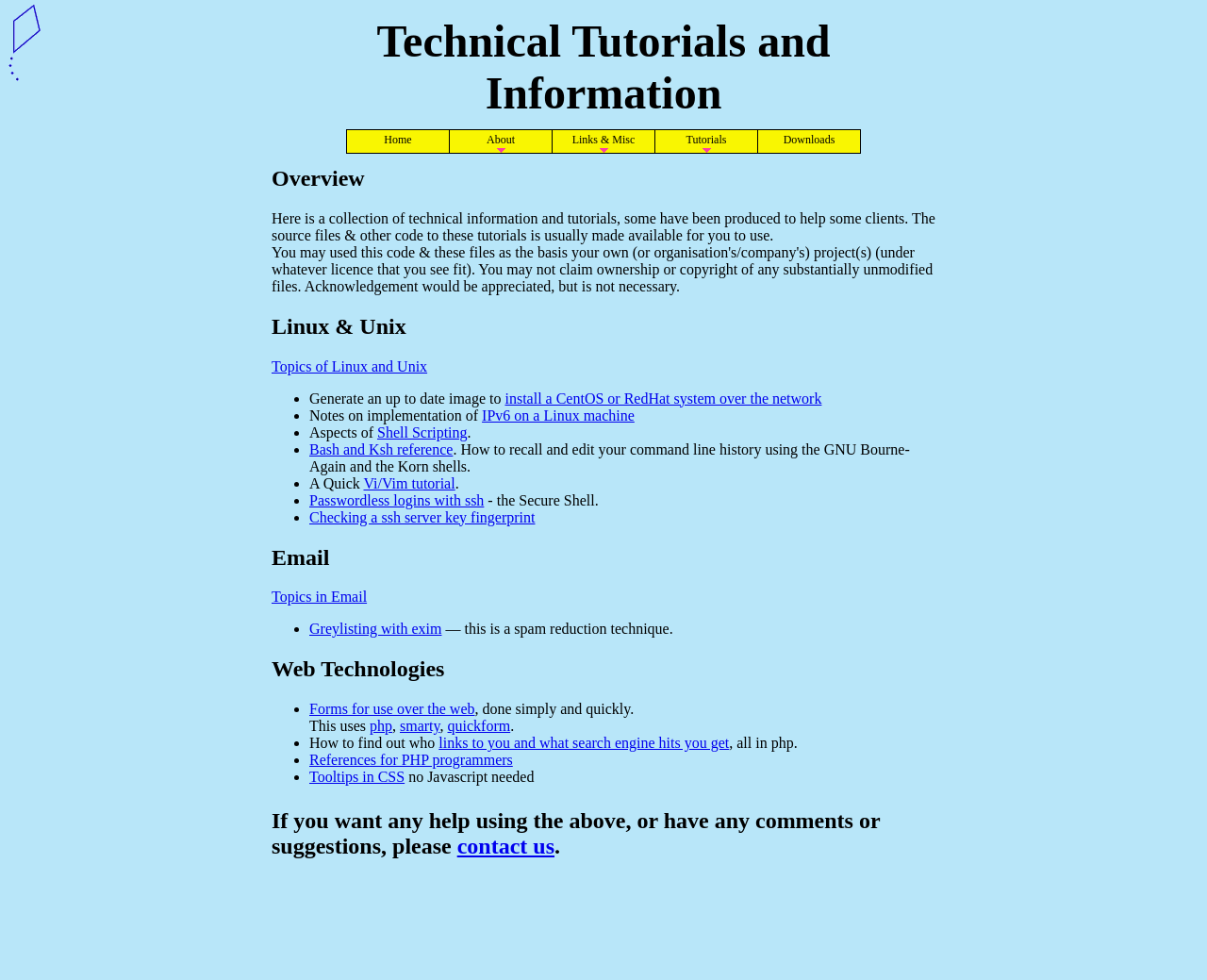Provide the bounding box coordinates for the UI element that is described by this text: "About". The coordinates should be in the form of four float numbers between 0 and 1: [left, top, right, bottom].

[0.373, 0.133, 0.457, 0.153]